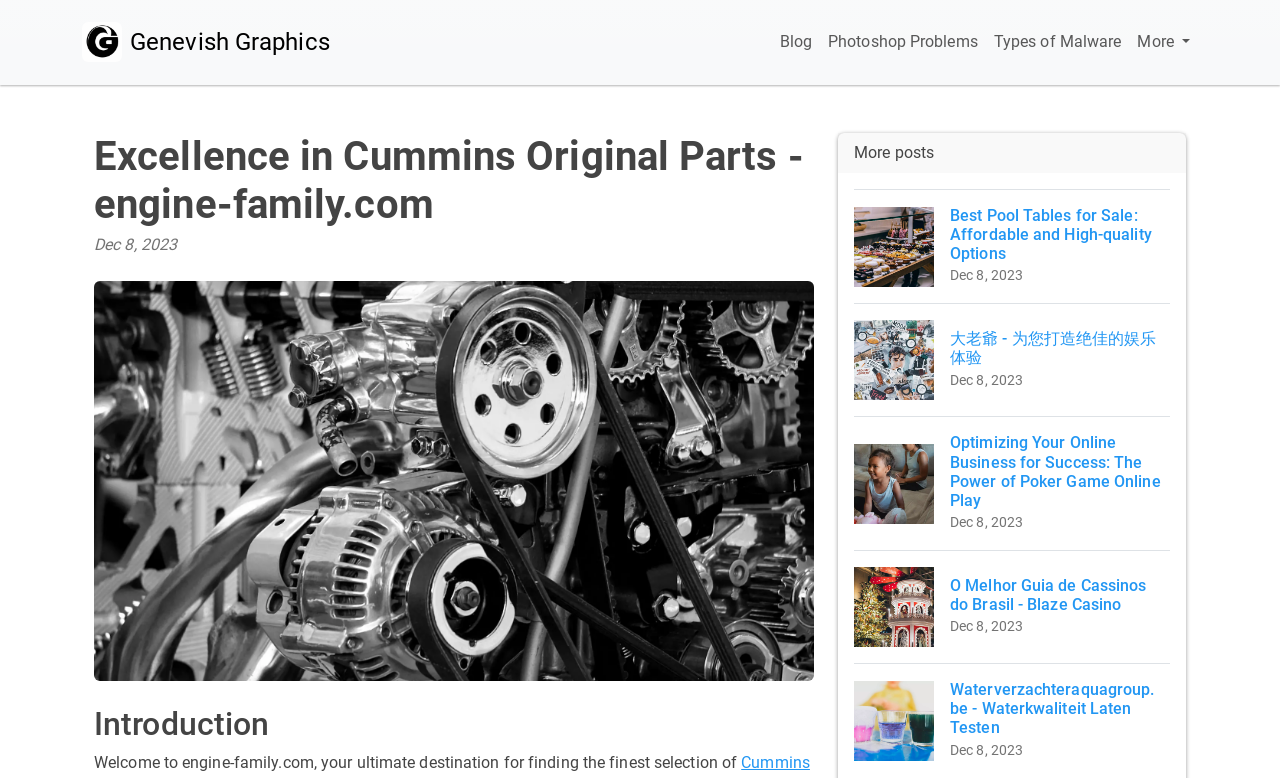How many blog posts are displayed on the webpage?
Using the image, provide a concise answer in one word or a short phrase.

5